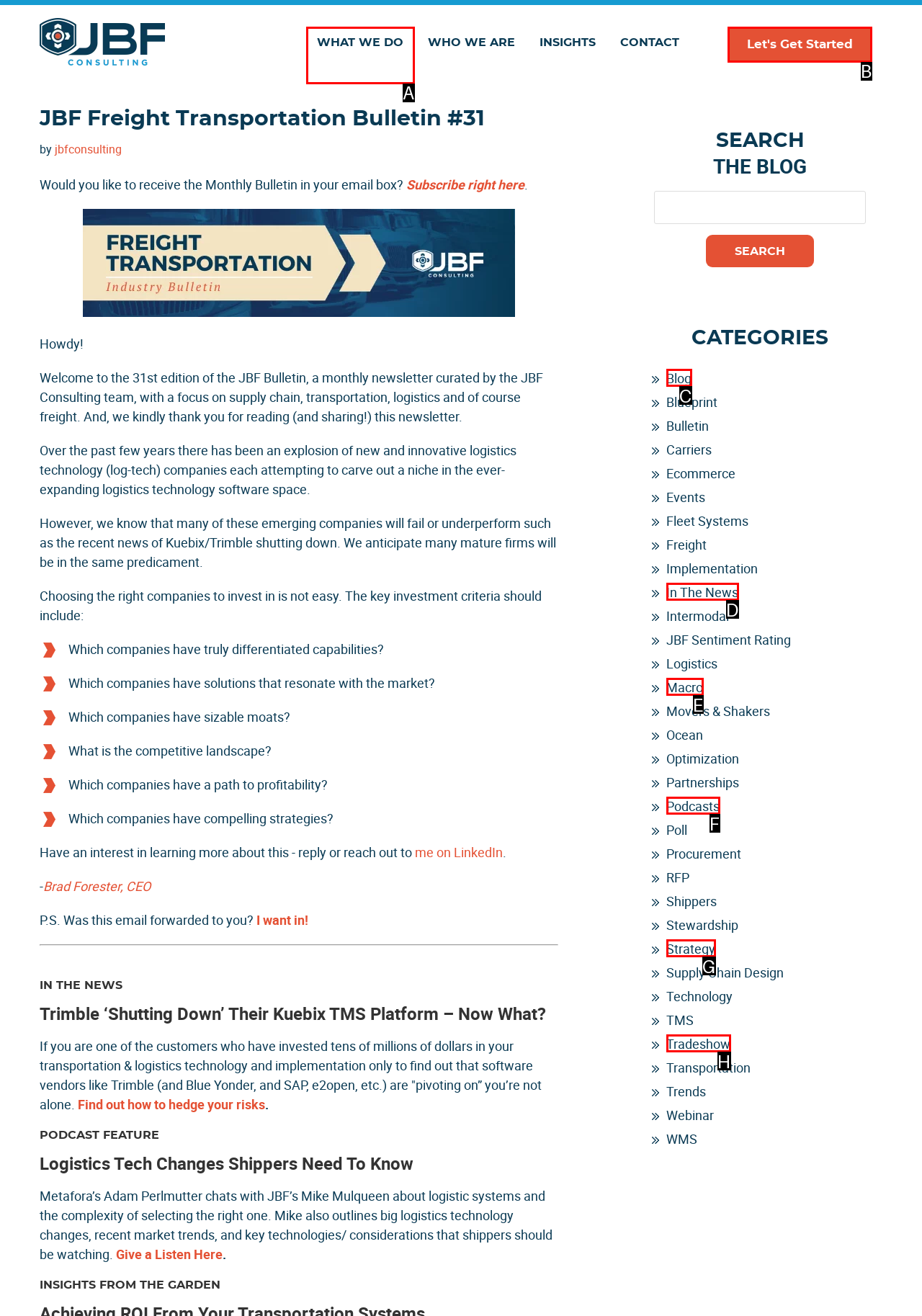Tell me which one HTML element best matches the description: What We Do
Answer with the option's letter from the given choices directly.

A